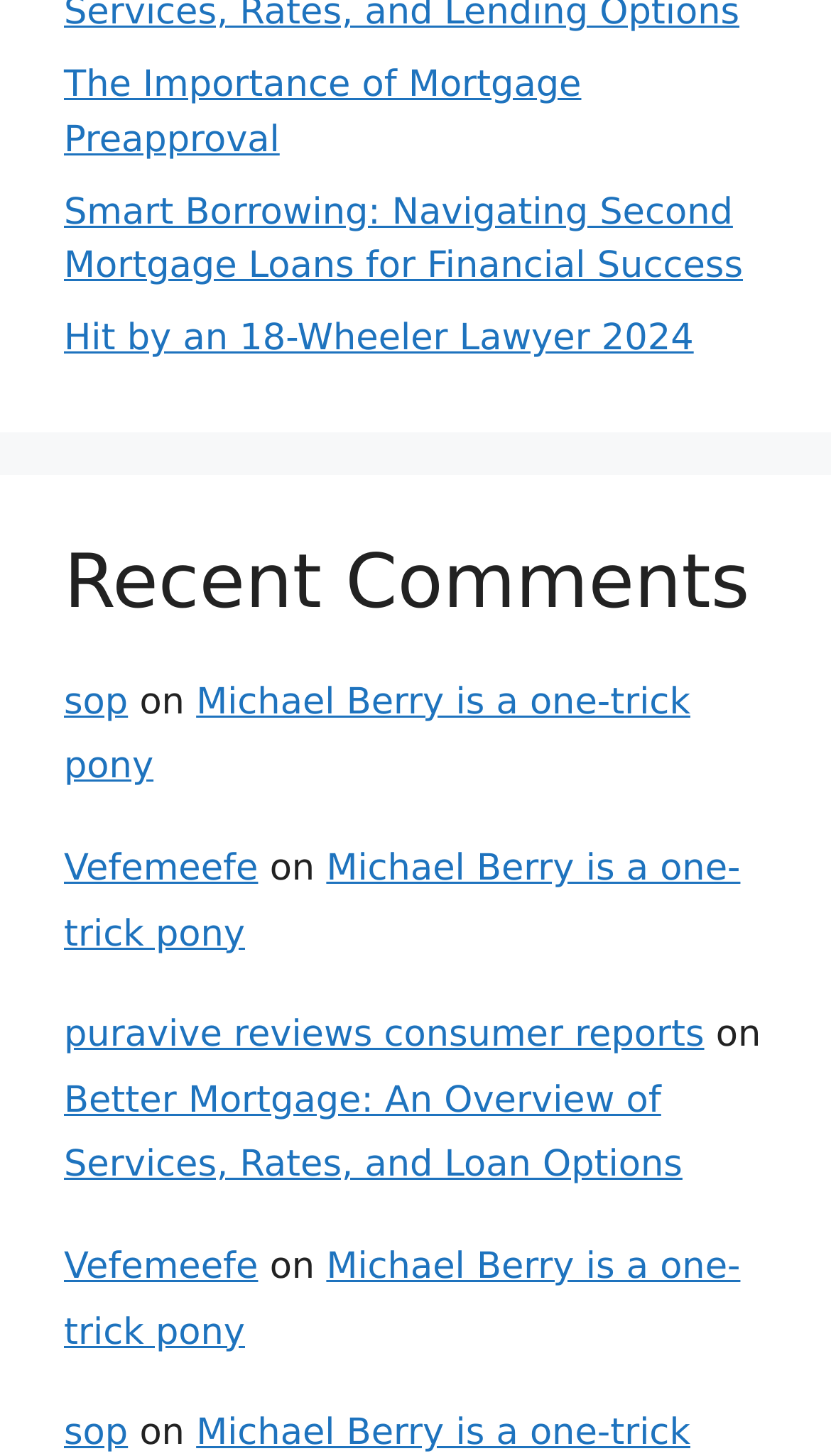Determine the bounding box coordinates of the clickable element necessary to fulfill the instruction: "Read the review about puravive consumer reports". Provide the coordinates as four float numbers within the 0 to 1 range, i.e., [left, top, right, bottom].

[0.077, 0.697, 0.847, 0.726]